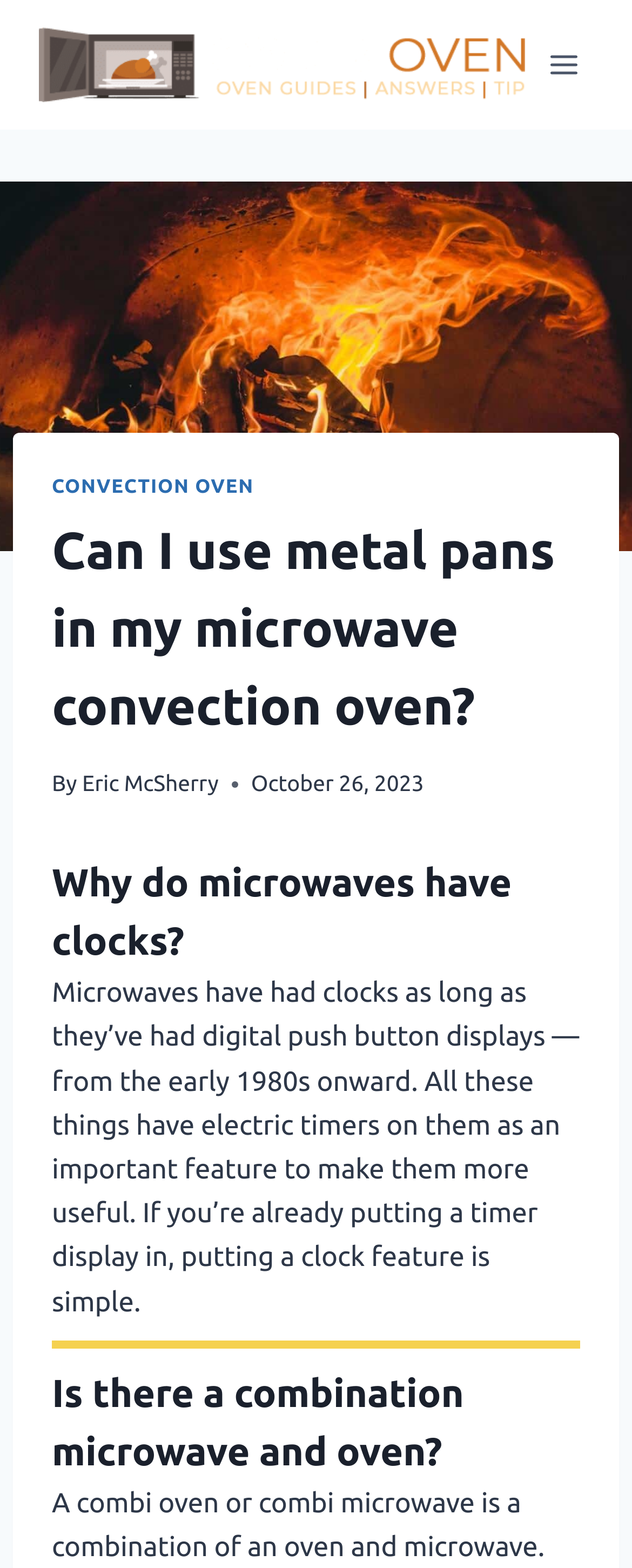Mark the bounding box of the element that matches the following description: "Eric McSherry".

[0.13, 0.492, 0.346, 0.508]